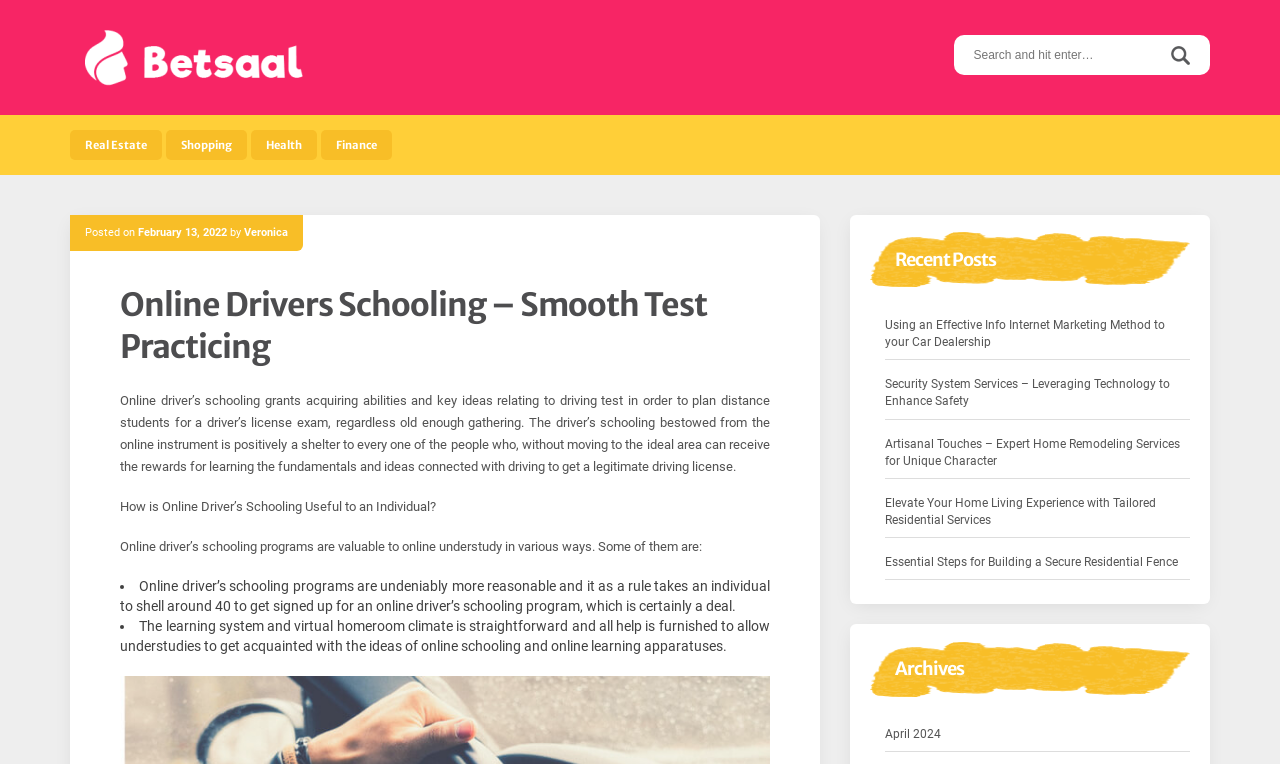Indicate the bounding box coordinates of the clickable region to achieve the following instruction: "Check recent posts."

[0.68, 0.301, 0.93, 0.38]